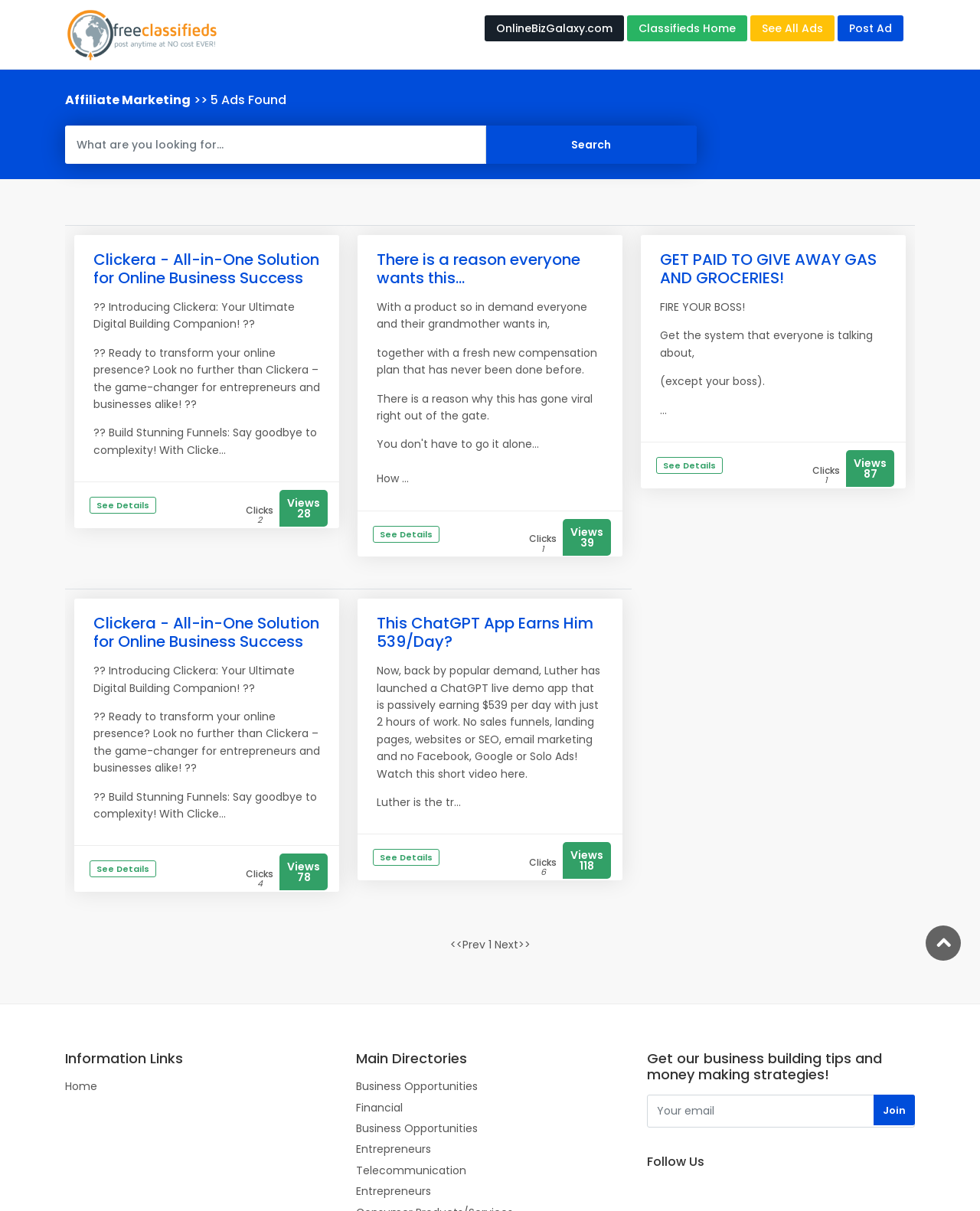Bounding box coordinates are specified in the format (top-left x, top-left y, bottom-right x, bottom-right y). All values are floating point numbers bounded between 0 and 1. Please provide the bounding box coordinate of the region this sentence describes: name="emailaddress" placeholder="Your email"

[0.66, 0.904, 0.934, 0.931]